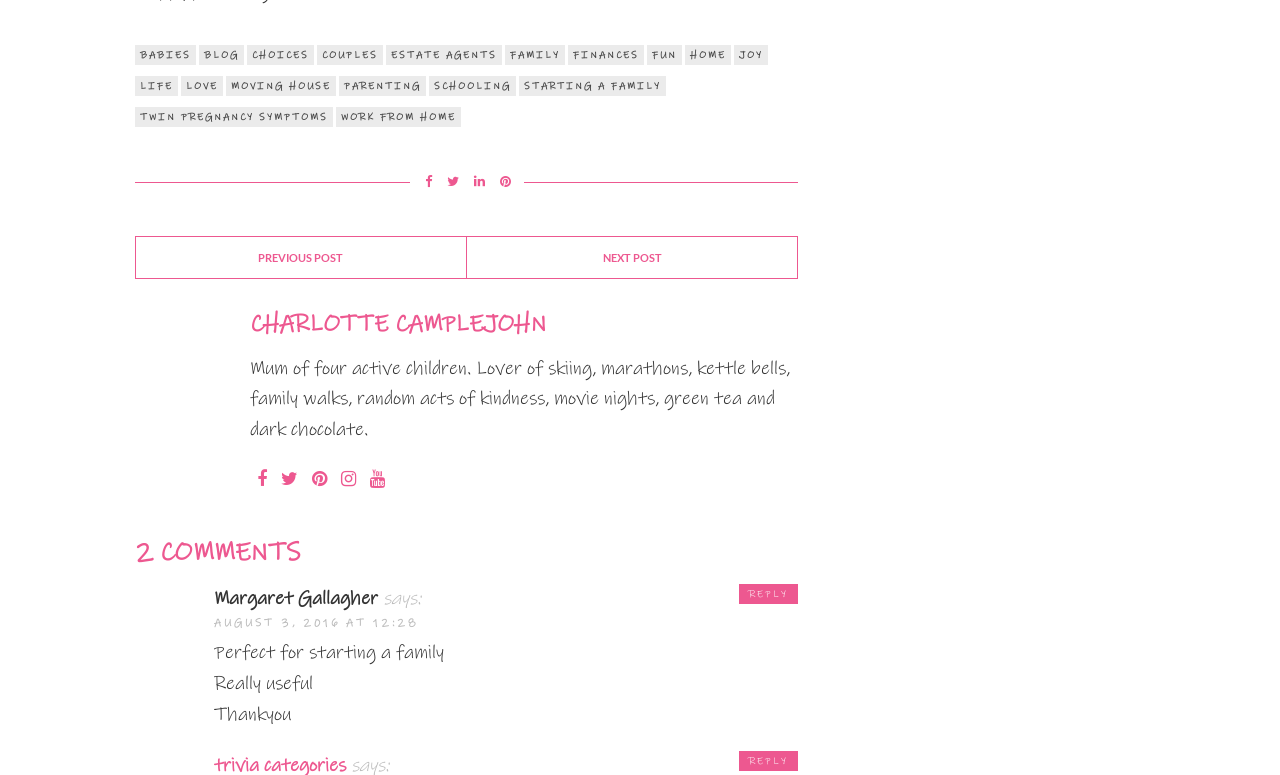Please identify the bounding box coordinates of the region to click in order to complete the task: "Reply to Margaret Gallagher's comment". The coordinates must be four float numbers between 0 and 1, specified as [left, top, right, bottom].

[0.578, 0.754, 0.624, 0.78]